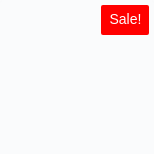Provide a comprehensive description of the image.

This image features a vibrant red "Sale!" tag, emphasizing a promotional offer. The tag draws the viewer's attention with its bold color, suggesting special deals or discounts on products. It is associated with the "Luxxe White Glutathione" product. This product is highlighted as part of a limited-time sales campaign, featuring a notable price reduction from ₨6,500.00 to ₨5,500.00, which can attract customers looking for savings on health and wellness items. The "Sale!" tag plays a crucial role in enticing potential buyers by signaling urgency and value.